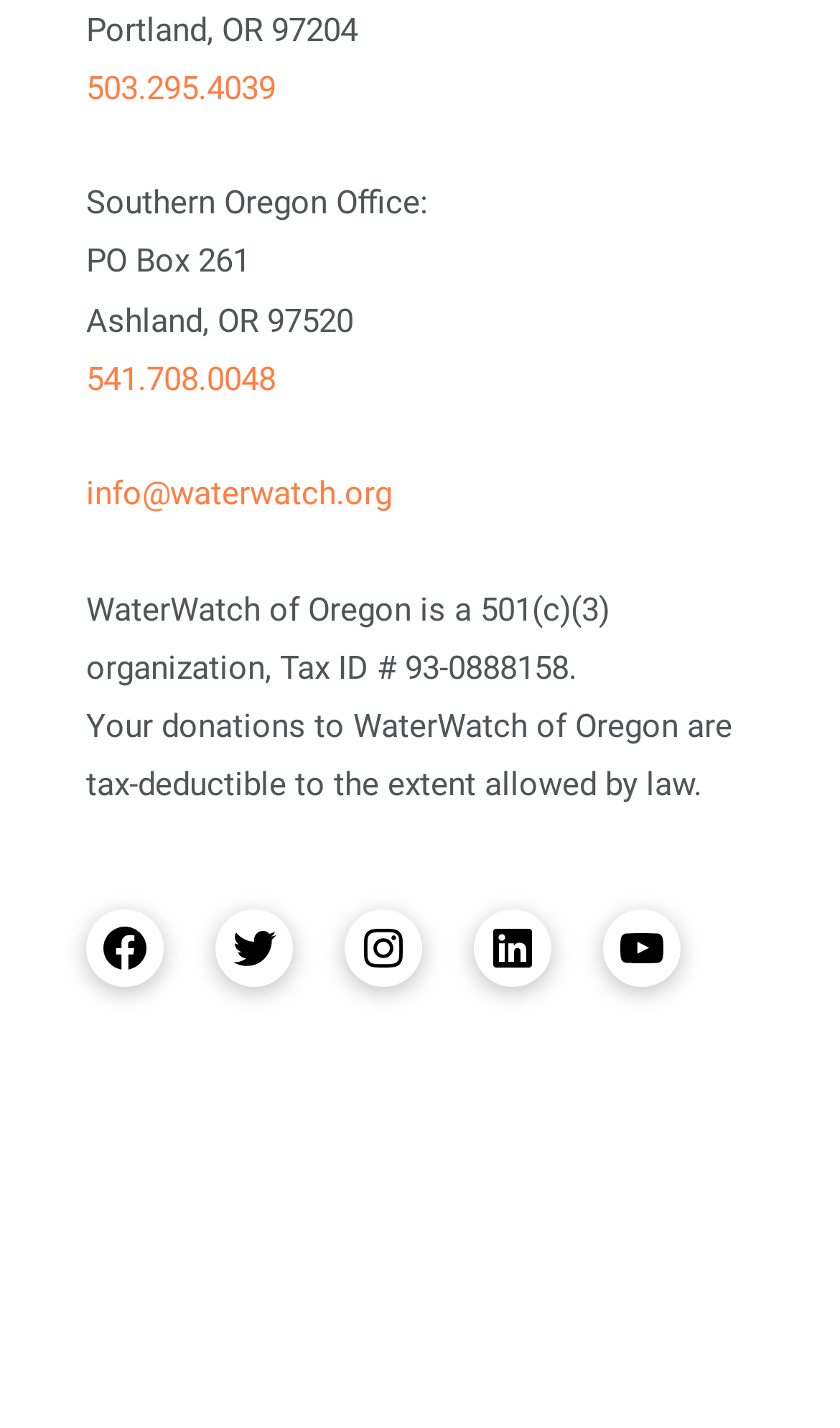Please identify the coordinates of the bounding box that should be clicked to fulfill this instruction: "Visit WaterWatch of Oregon's Facebook page".

[0.103, 0.637, 0.195, 0.692]